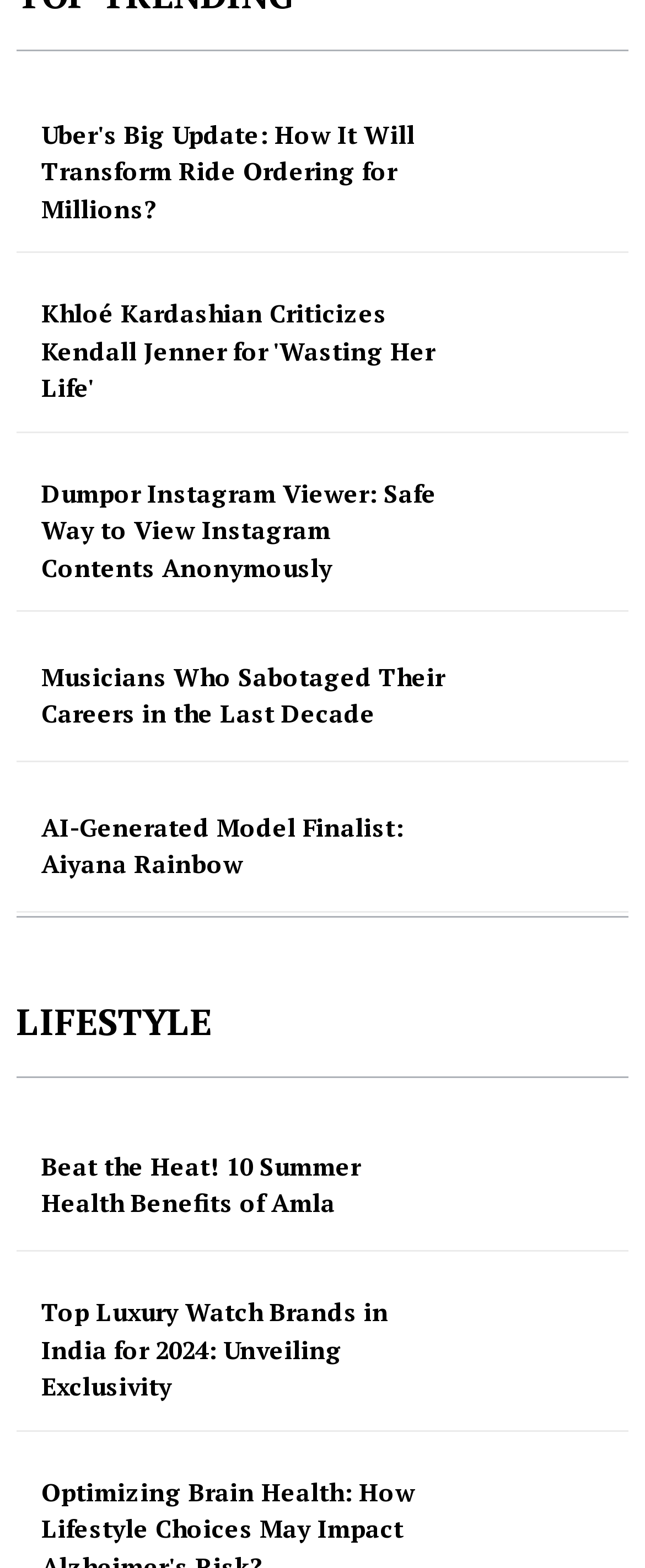Specify the bounding box coordinates of the area to click in order to execute this command: 'Read about Uber's big update'. The coordinates should consist of four float numbers ranging from 0 to 1, and should be formatted as [left, top, right, bottom].

[0.064, 0.074, 0.692, 0.145]